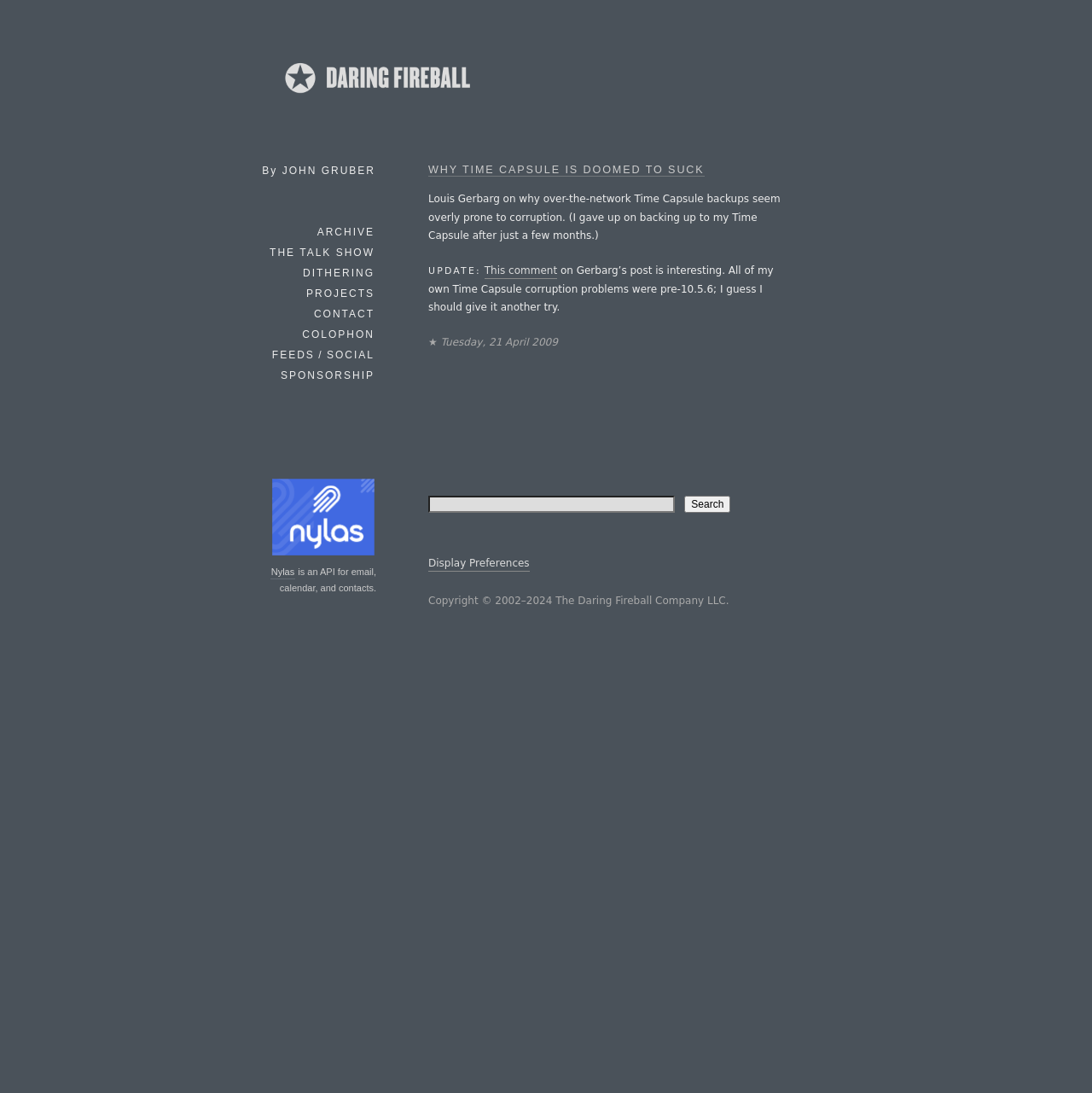Illustrate the webpage with a detailed description.

The webpage is a blog post titled "Why Time Capsule Is Doomed to Suck" on the Daring Fireball website. At the top left, there is a link to the website's homepage, accompanied by a small image of the website's logo. Below this, the author's name, JOHN GRUBER, is displayed.

To the right of the author's name, there are several links to other sections of the website, including ARCHIVE, THE TALK SHOW, DITHERING, PROJECTS, CONTACT, COLOPHON, FEEDS / SOCIAL, and SPONSORSHIP. These links are aligned vertically and take up a significant portion of the top right section of the page.

Below the author's name, there is a section that appears to be a sponsored link to Nylas, an API for email, calendar, and contacts. This section includes a small image and a brief description of the service.

The main content of the blog post begins below the sponsored link. The title of the post, "WHY TIME CAPSULE IS DOOMED TO SUCK", is displayed prominently, followed by a brief summary of the post. The post itself discusses the issues with Time Capsule backups, citing an article by Louis Gerbarg. The text is divided into paragraphs, with an update section and a comment from the author.

At the bottom of the page, there is a search bar with a "Search" button, as well as a link to "Display Preferences". The webpage ends with a copyright notice, stating that the content is owned by The Daring Fireball Company LLC.